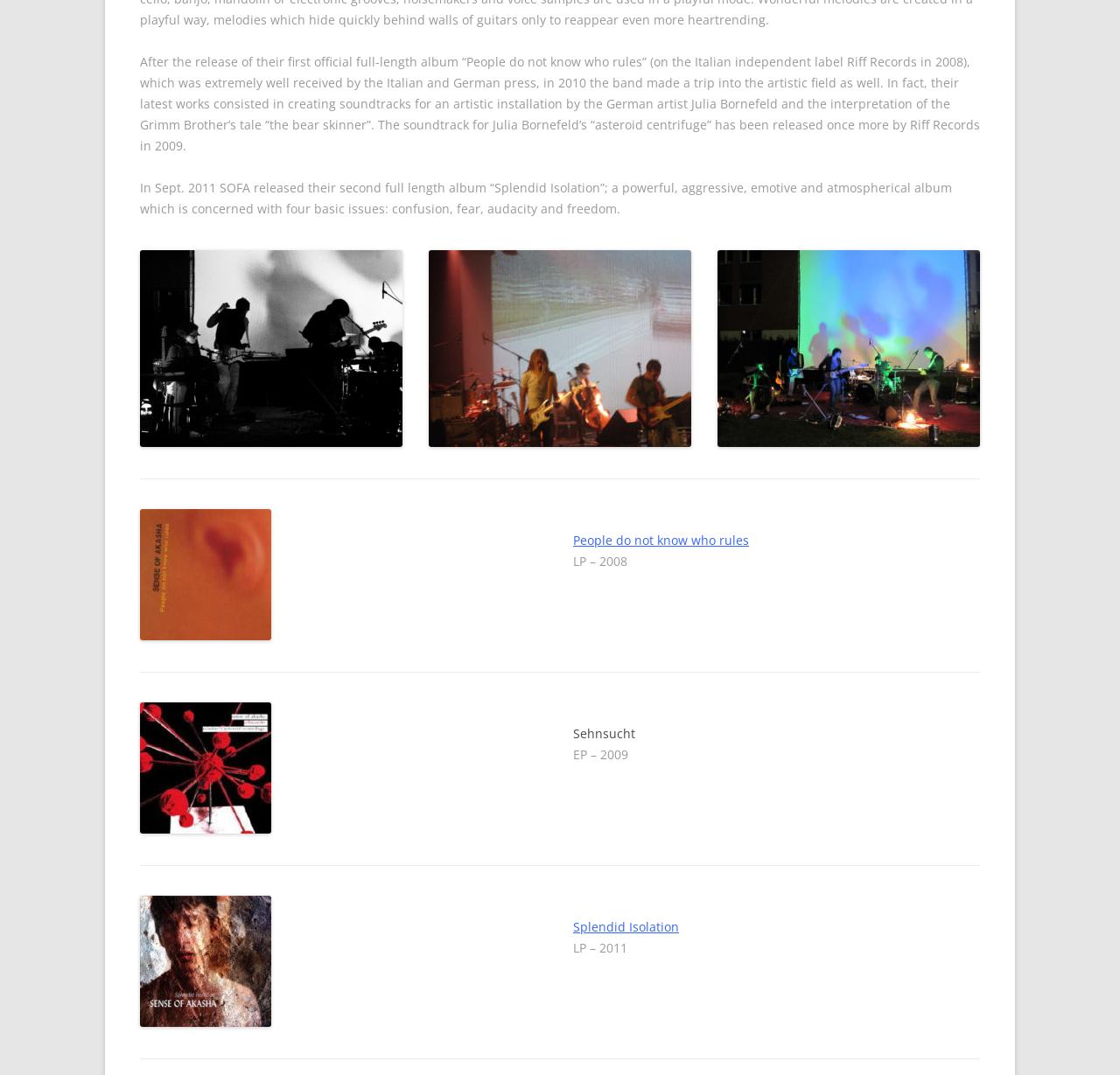Answer succinctly with a single word or phrase:
How many albums are mentioned on this webpage?

3